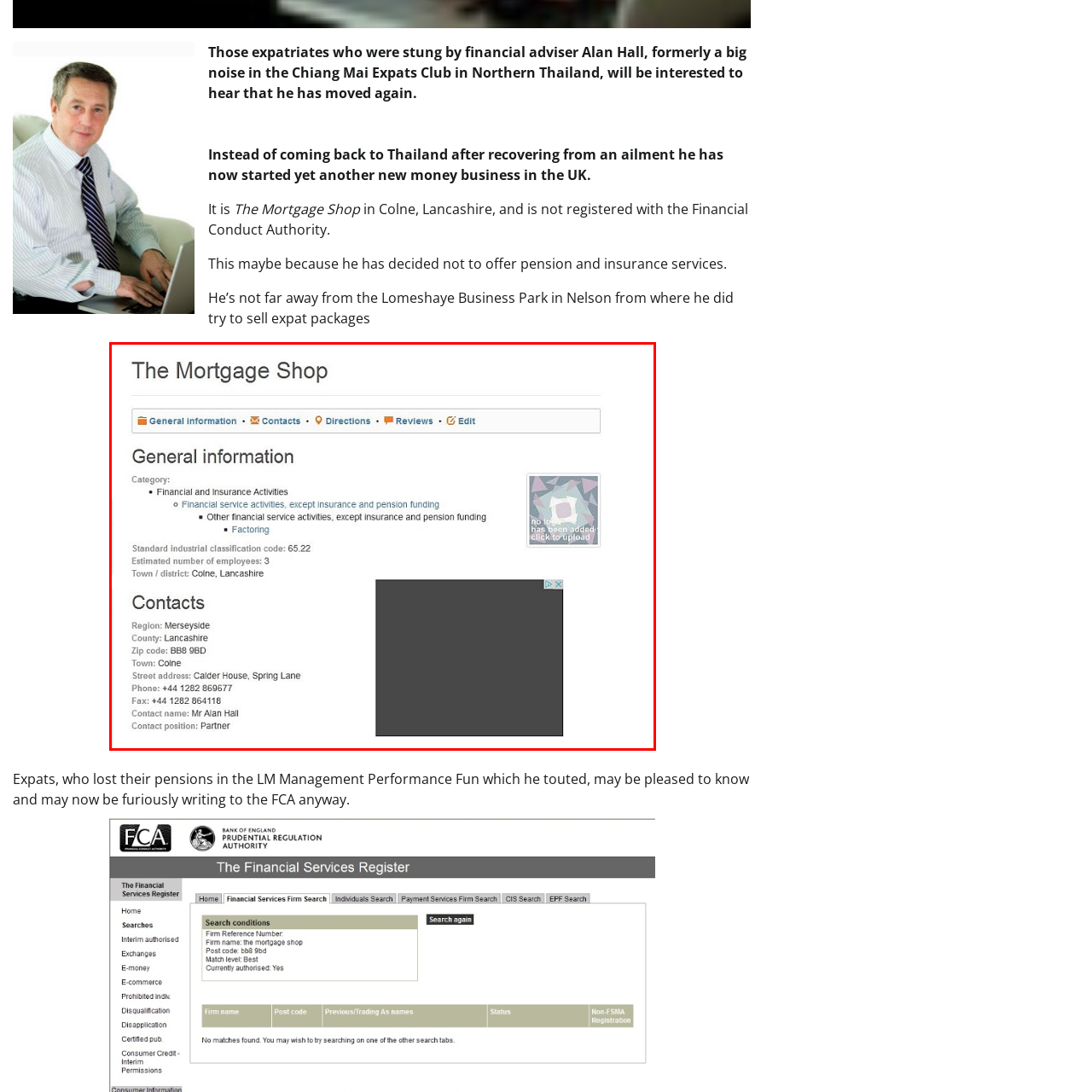What type of services does The Mortgage Shop provide?
Direct your attention to the highlighted area in the red bounding box of the image and provide a detailed response to the question.

The services provided by The Mortgage Shop can be determined by reading the section that outlines general information about the company's operations, which categorizes its services under financial and insurance activities, with a specific focus on insurance and pension funding, as well as factoring.